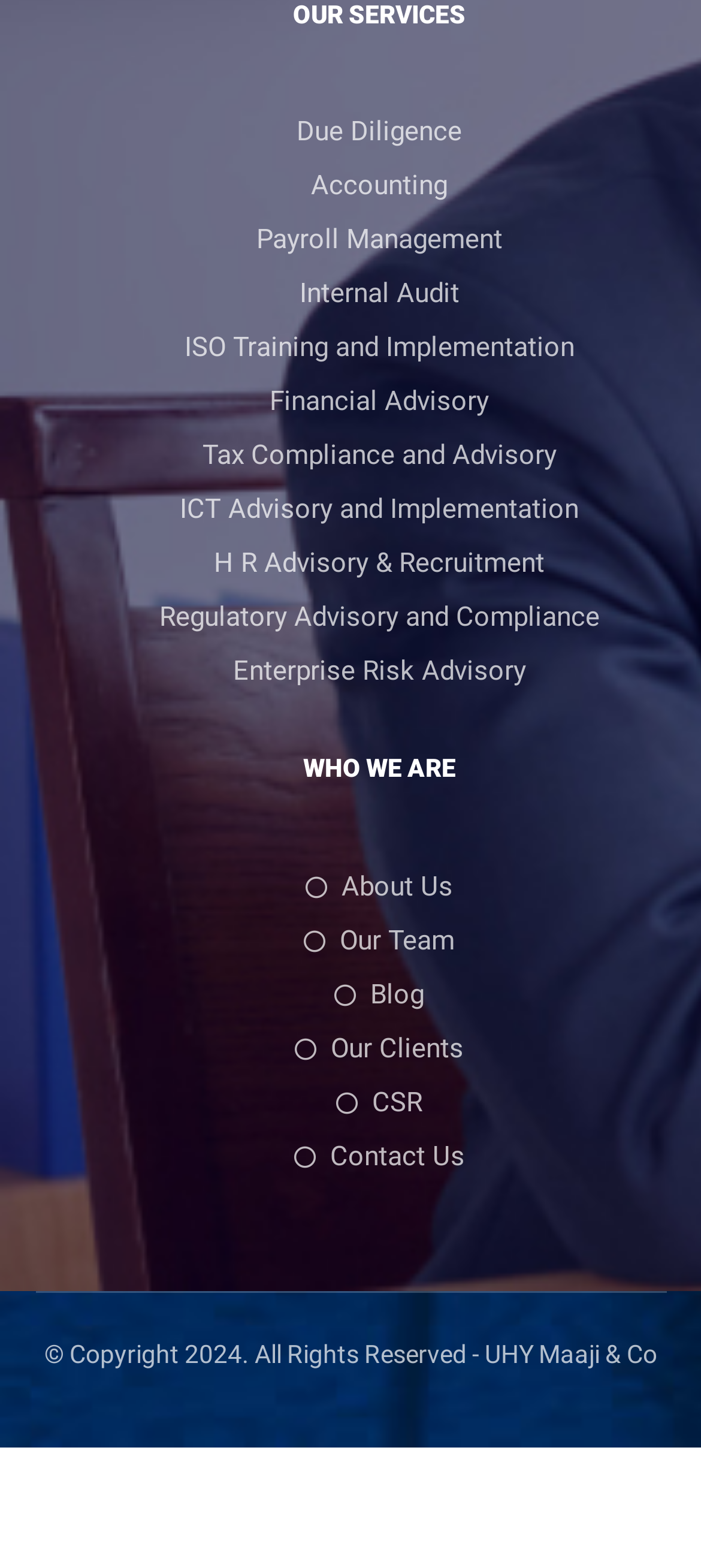For the given element description Enterprise Risk Advisory, determine the bounding box coordinates of the UI element. The coordinates should follow the format (top-left x, top-left y, bottom-right x, bottom-right y) and be within the range of 0 to 1.

[0.332, 0.418, 0.75, 0.439]